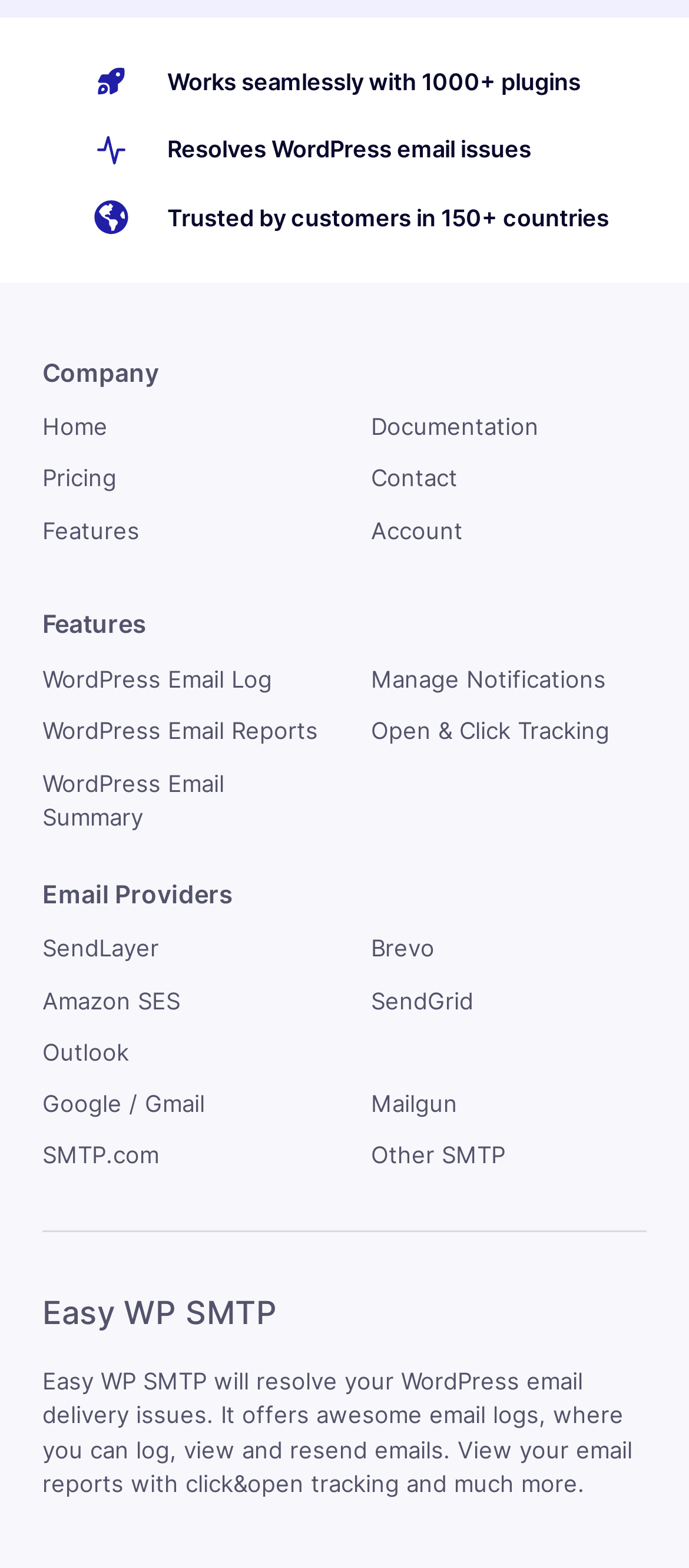Locate the bounding box coordinates of the element I should click to achieve the following instruction: "Go to pricing page".

[0.062, 0.296, 0.169, 0.314]